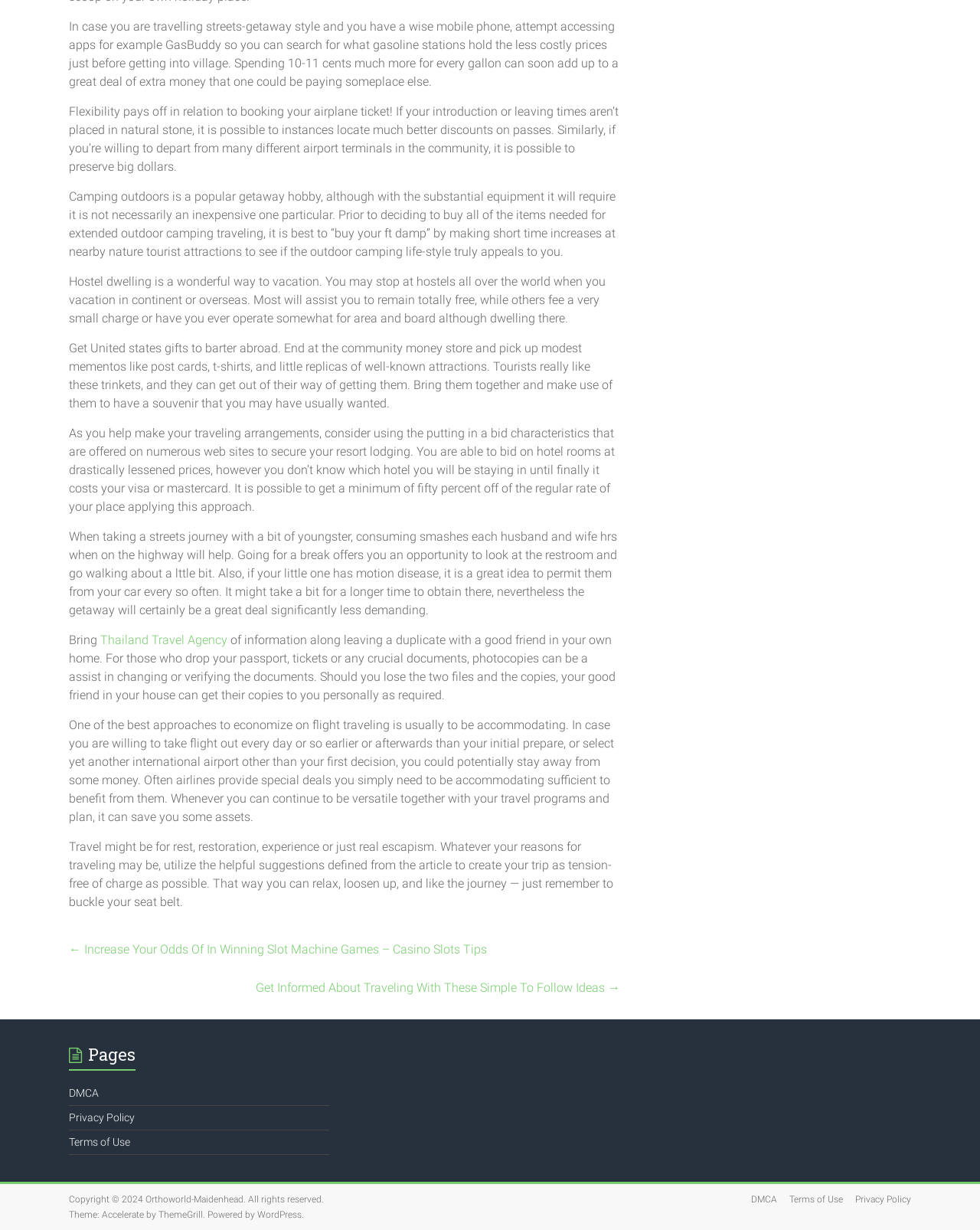Based on the image, give a detailed response to the question: What is the benefit of being flexible with travel plans?

According to the webpage, being flexible with travel plans, such as flying out a day or two earlier or later, or choosing a different airport, can help travelers save money on flights.